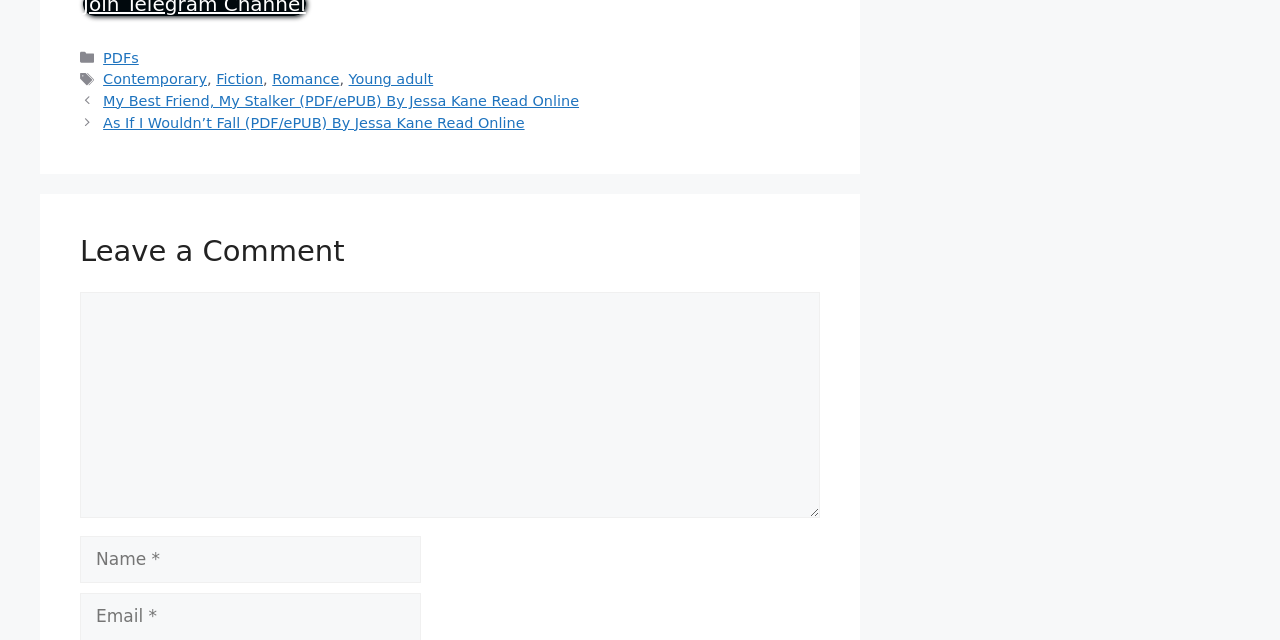Highlight the bounding box coordinates of the element you need to click to perform the following instruction: "Enter your name."

[0.062, 0.837, 0.329, 0.911]